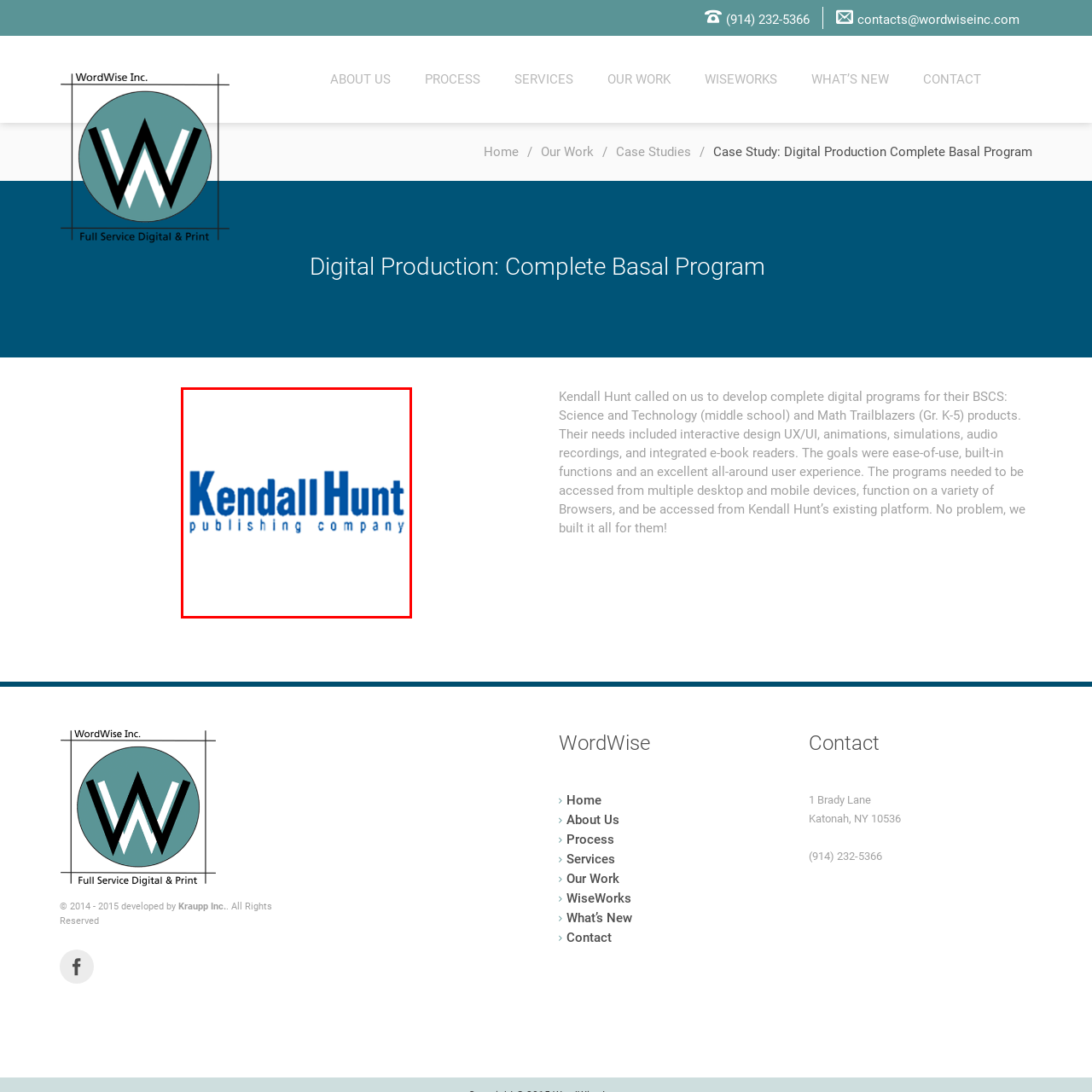Draft a detailed caption for the image located inside the red outline.

The image features the logo of Kendall Hunt, a well-known publishing company recognized for its educational materials. The logo displays the name "Kendall Hunt" prominently in bold, blue letters, signifying its brand identity. Below, in smaller letters, the phrase "publishing company" is featured, indicating the company's focus on providing educational resources. This logo is likely used in the context of their involvement in developing complete digital programs for educational curricula, such as those for middle school science and technology and early elementary math products.